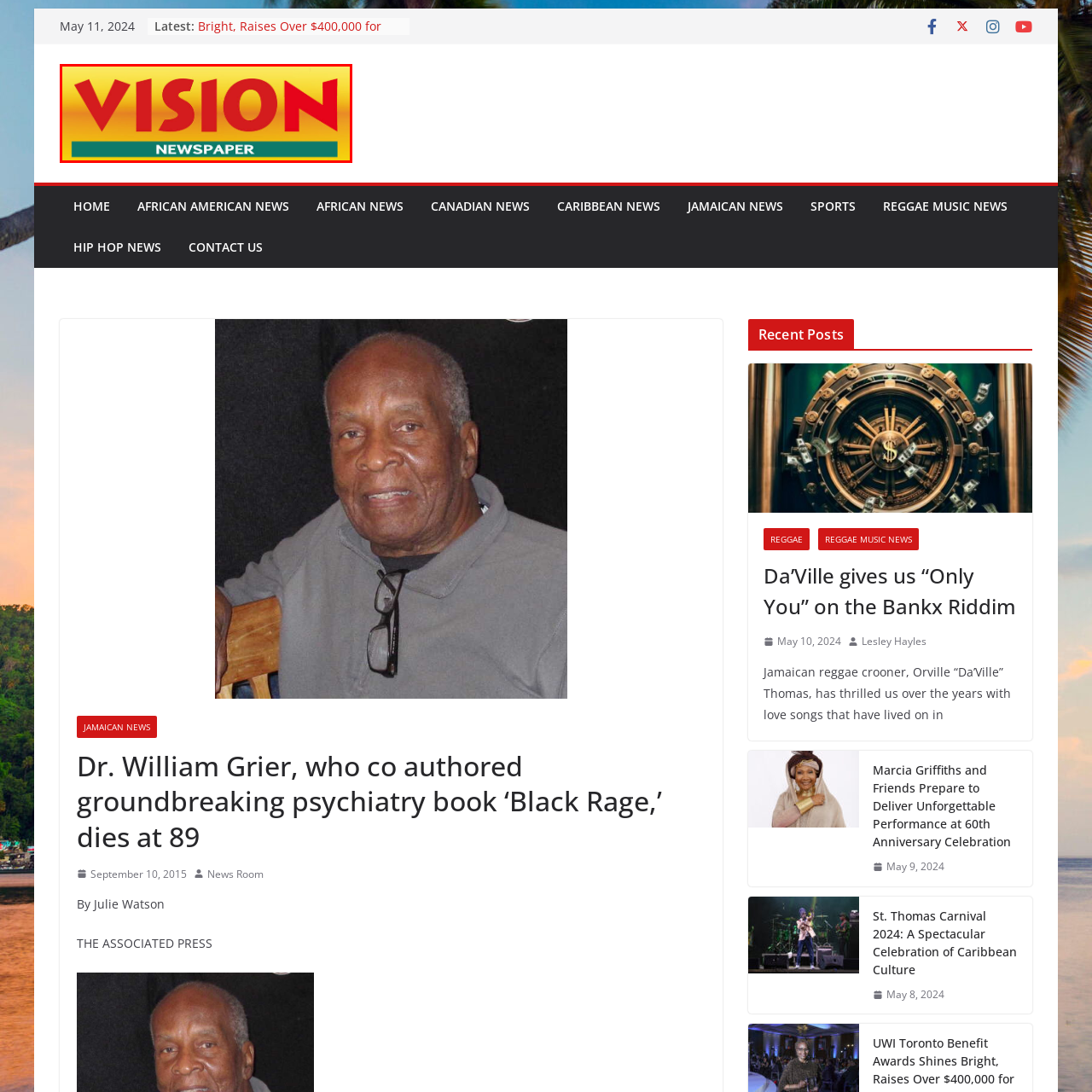Provide an elaborate description of the visual elements present in the image enclosed by the red boundary.

The image features the logo of "Vision Newspaper," prominently displayed with bold red letters against a vibrant yellow background. The logo is accompanied by a green bar beneath the 'VISION' text that reads 'NEWSPAPER' in white. This design captures the publication's commitment to delivering timely and relevant news, reflecting its focus on Caribbean culture and community. The robust colors and clear typography emphasize the newspaper's energetic and engaging character, inviting readers to connect with its content.